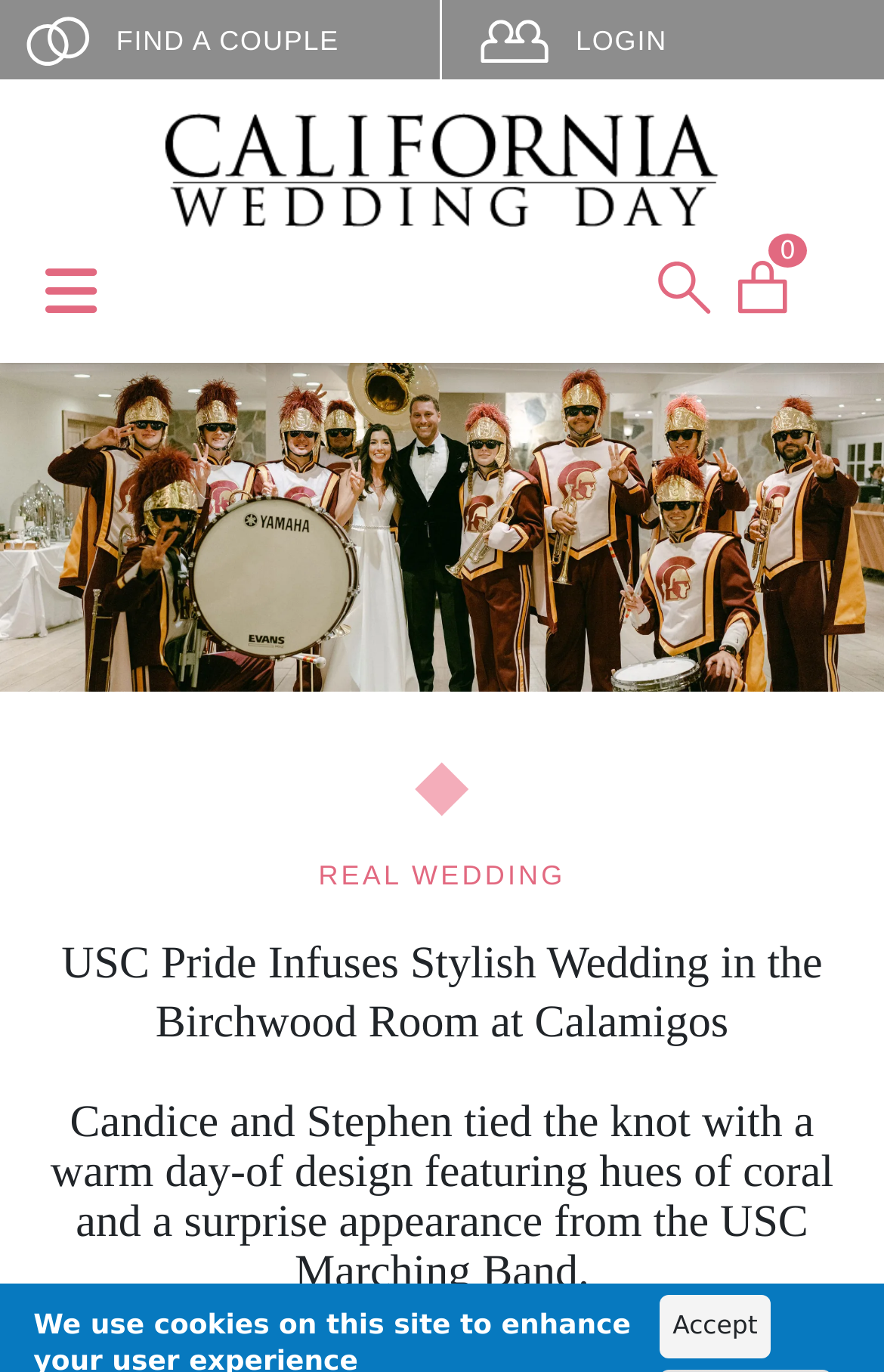Create a detailed summary of all the visual and textual information on the webpage.

This webpage is about a wedding featured in California Wedding Day, with a focus on the couple Candice and Stephen's special day. At the top left, there is a link to "FIND A COUPLE" accompanied by a small image. To the right of this, there is a navigation menu labeled "User menu" with a dropdown arrow, which contains links to login and other user-related options.

Below the navigation menu, there is a prominent link to the "Home" page, accompanied by a small image. On the top right, there is a search bar with a small image inside. Next to the search bar, there is a link with a number "0" and a small image.

In the main content area, there is a large heading that reads "USC Pride Infuses Stylish Wedding in the Birchwood Room at Calamigos". Below this heading, there is a paragraph of text that summarizes the wedding, mentioning the couple's names, the warm day-of design, and the surprise appearance of the USC Marching Band.

To the left of the main content area, there is a link to "REAL WEDDING" and a small image. At the very bottom of the page, there is a button to "Accept" something, likely related to cookies or terms of use.